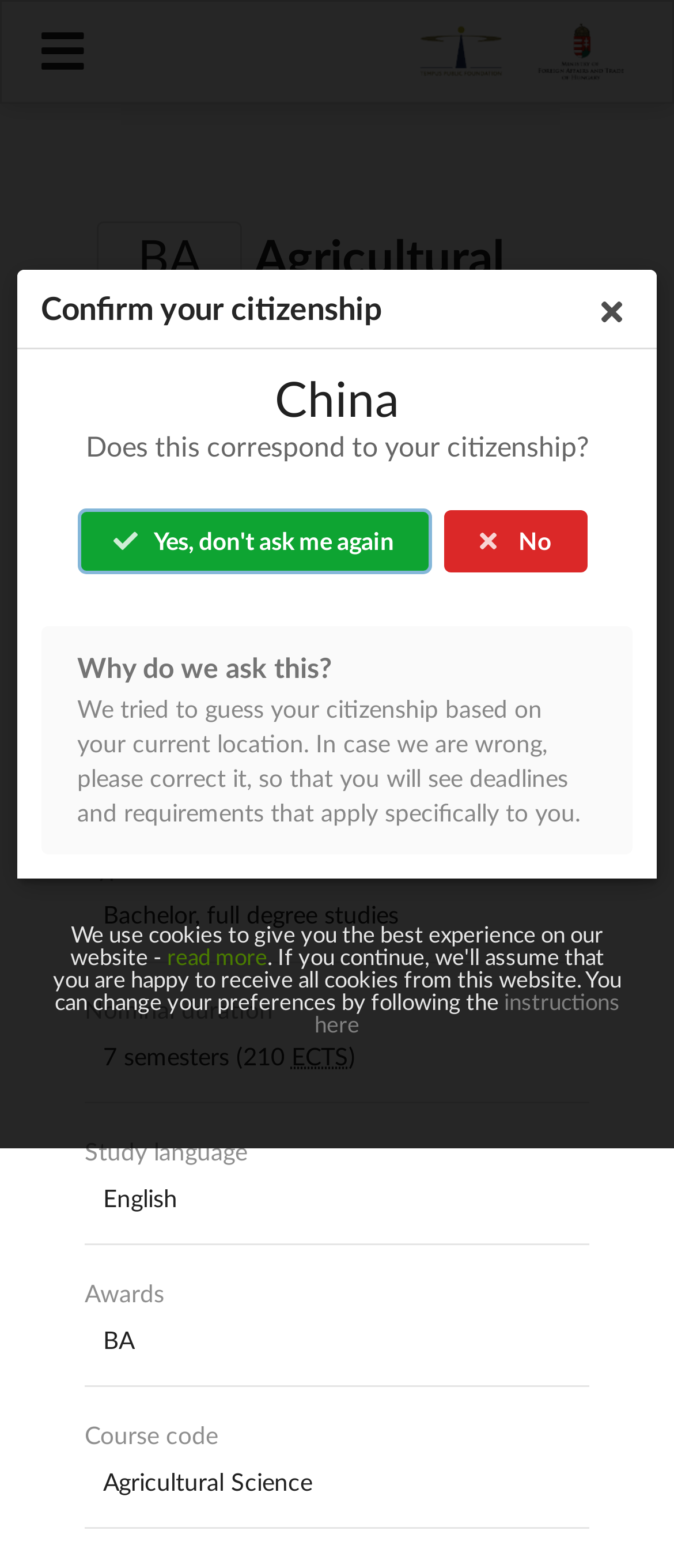What is the faculty of the study?
Refer to the image and give a detailed answer to the question.

I found the answer by looking at the link 'Faculty of Agricultural and Food Sciences and Environmental Management' which is located below the heading 'BA Agricultural Engineering'.